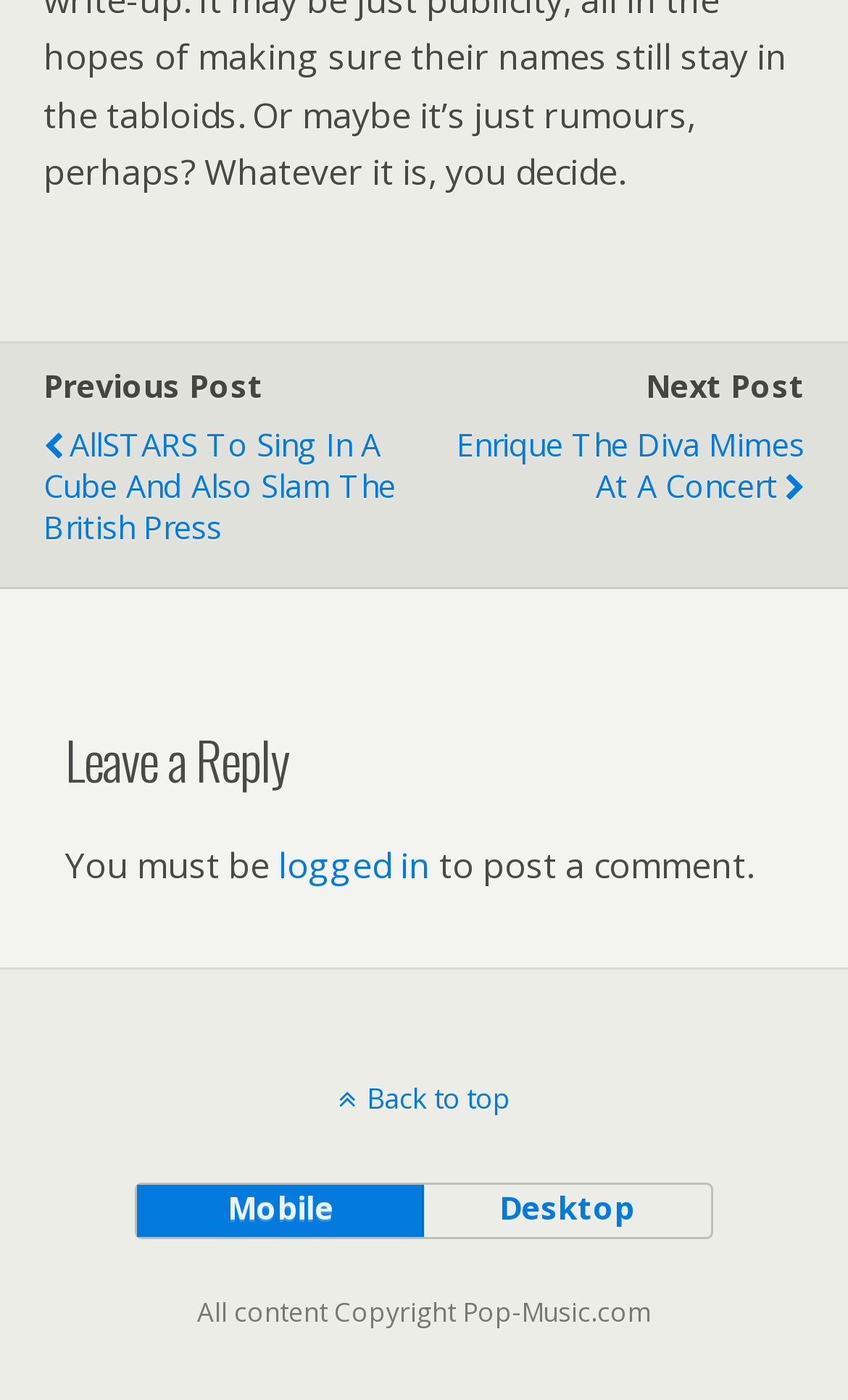What is the purpose of the 'Previous Post' and 'Next Post' buttons?
Based on the image content, provide your answer in one word or a short phrase.

Navigation